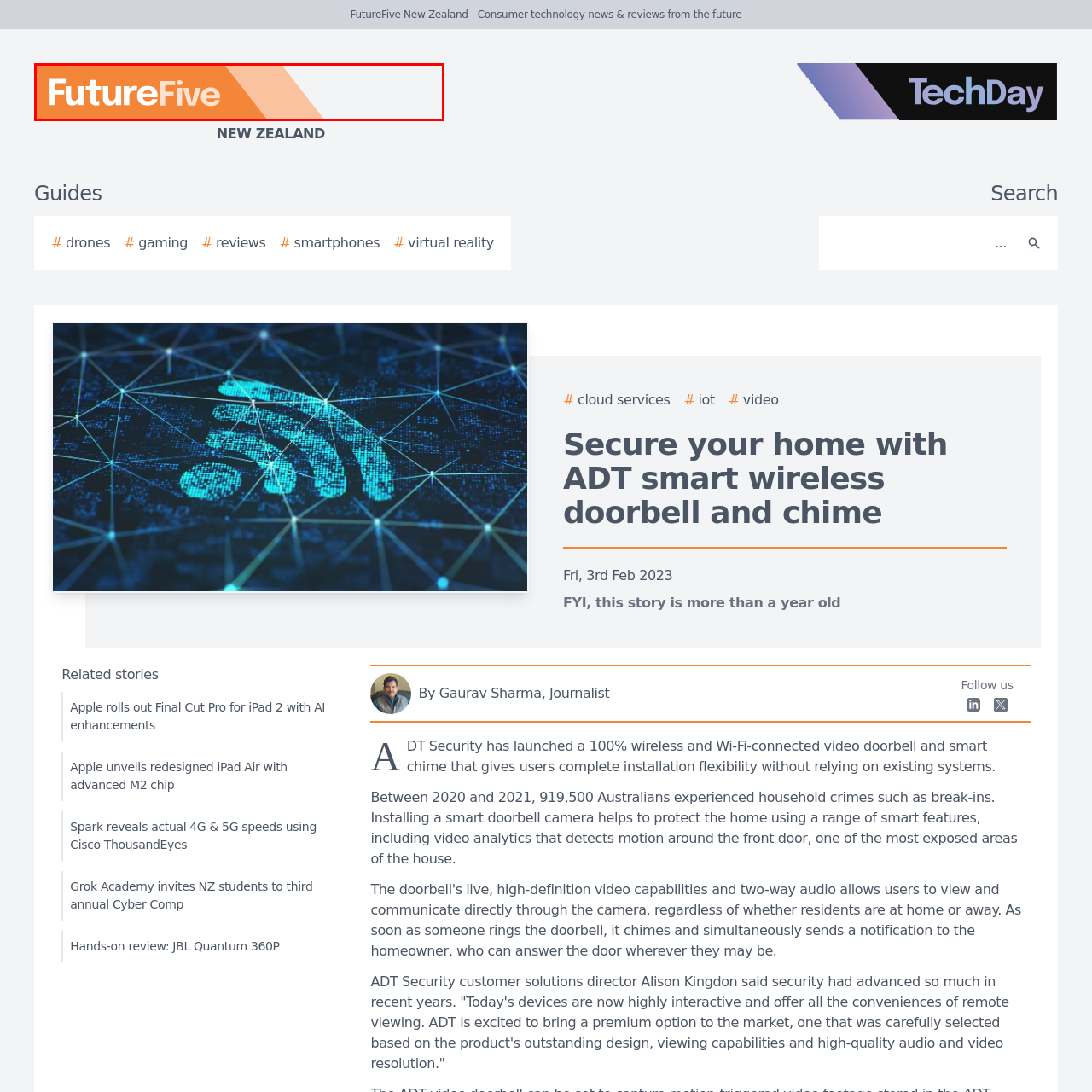What is the text color of the brand name?
Pay attention to the segment of the image within the red bounding box and offer a detailed answer to the question.

The text color of the brand name is white because the caption mentions that the logo has 'bold white text that prominently displays the brand name', implying that the text is in white color.